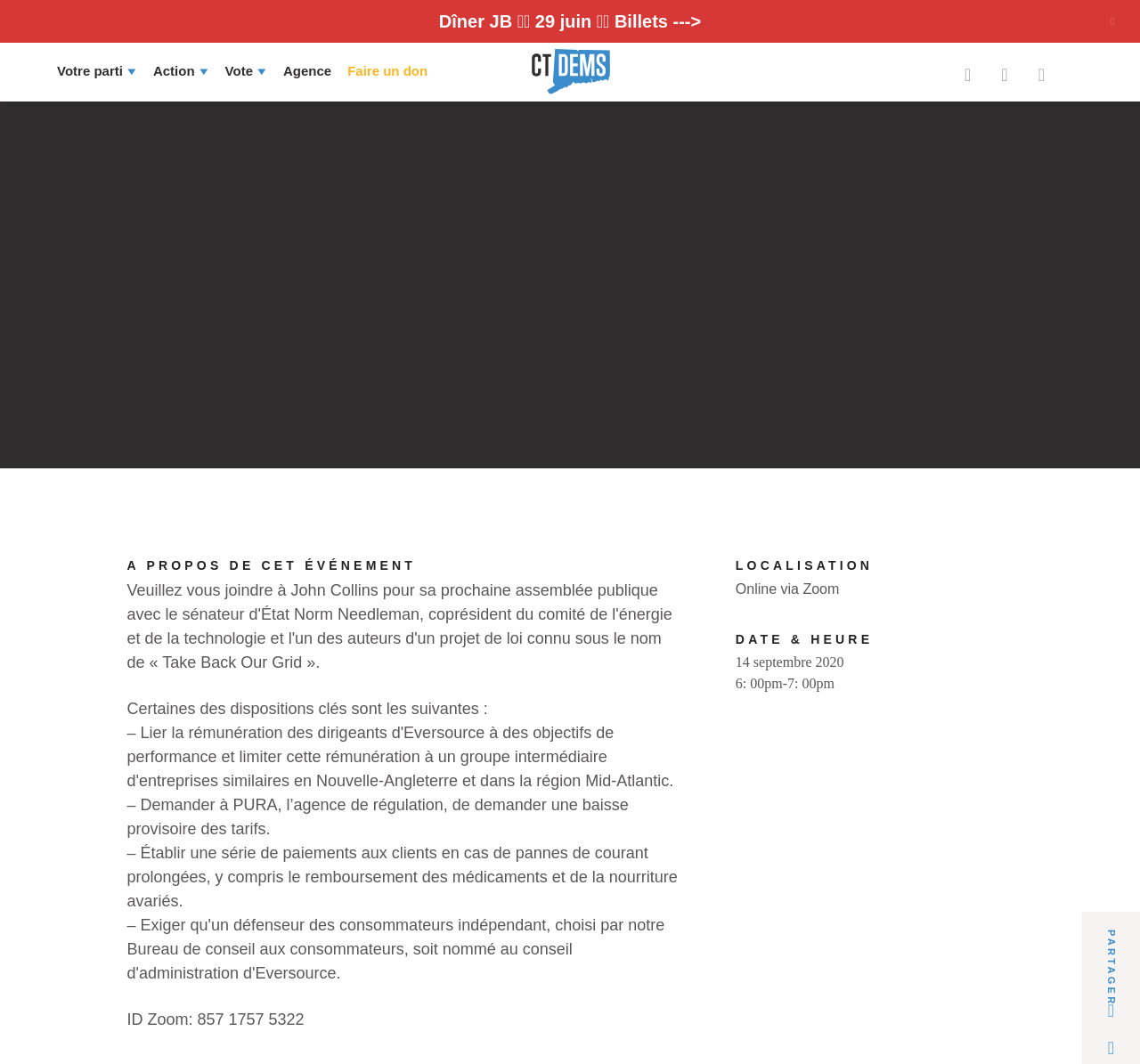Locate the bounding box coordinates of the clickable region to complete the following instruction: "Click on HÉBRON."

[0.663, 0.154, 0.73, 0.171]